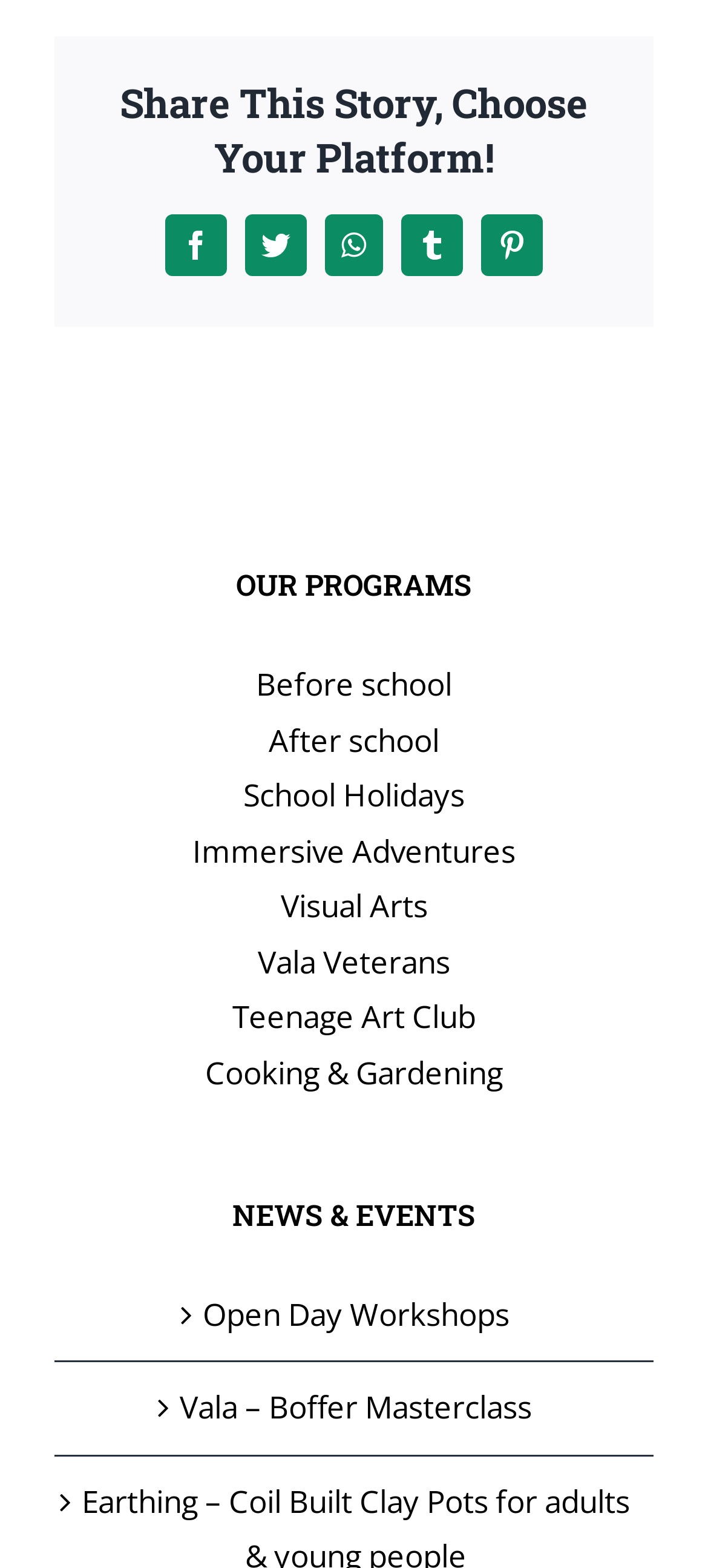Find the bounding box coordinates for the area that must be clicked to perform this action: "View 'How do i stop programs running at startup'".

None